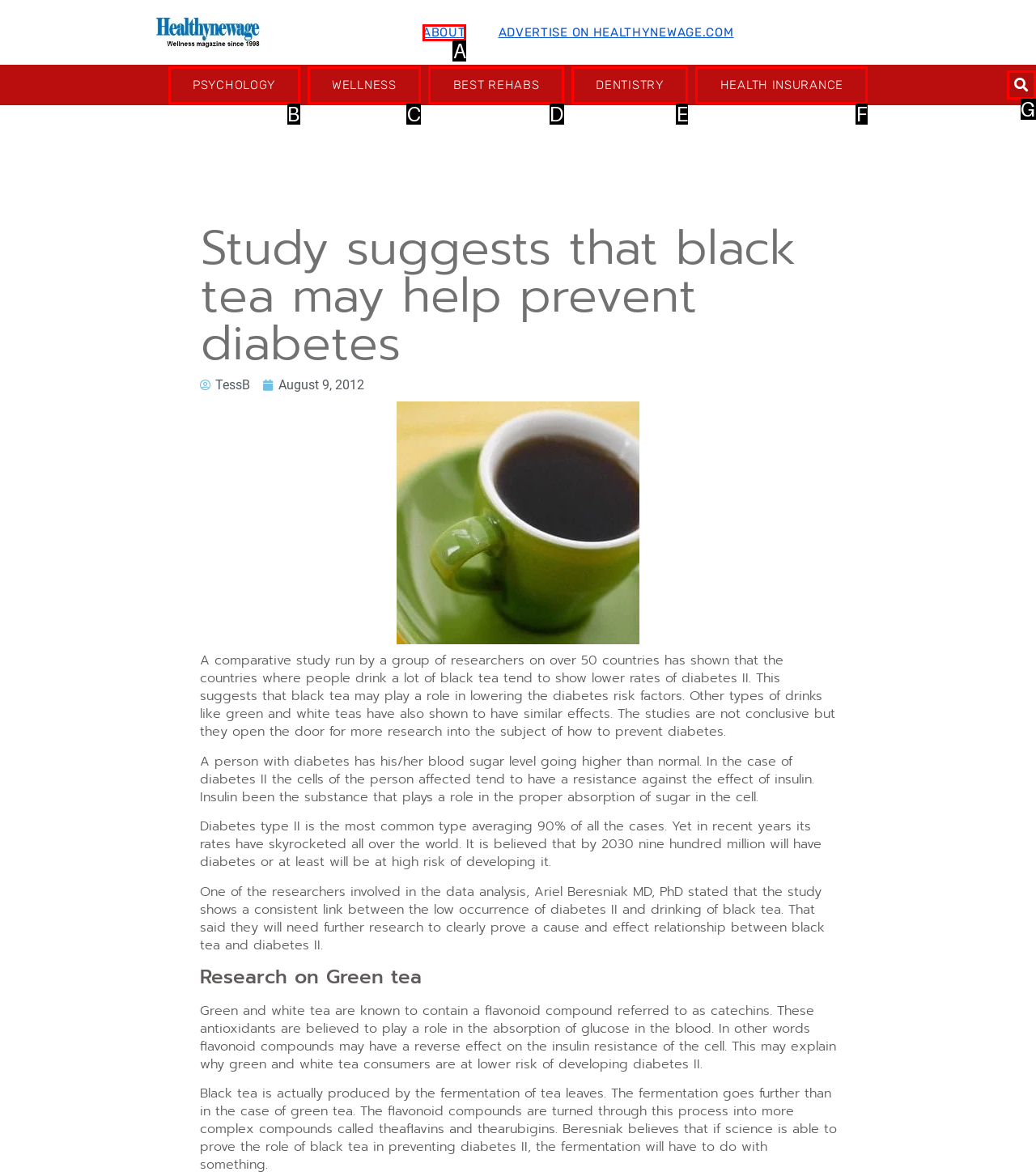Match the HTML element to the description: Best Rehabs. Answer with the letter of the correct option from the provided choices.

D